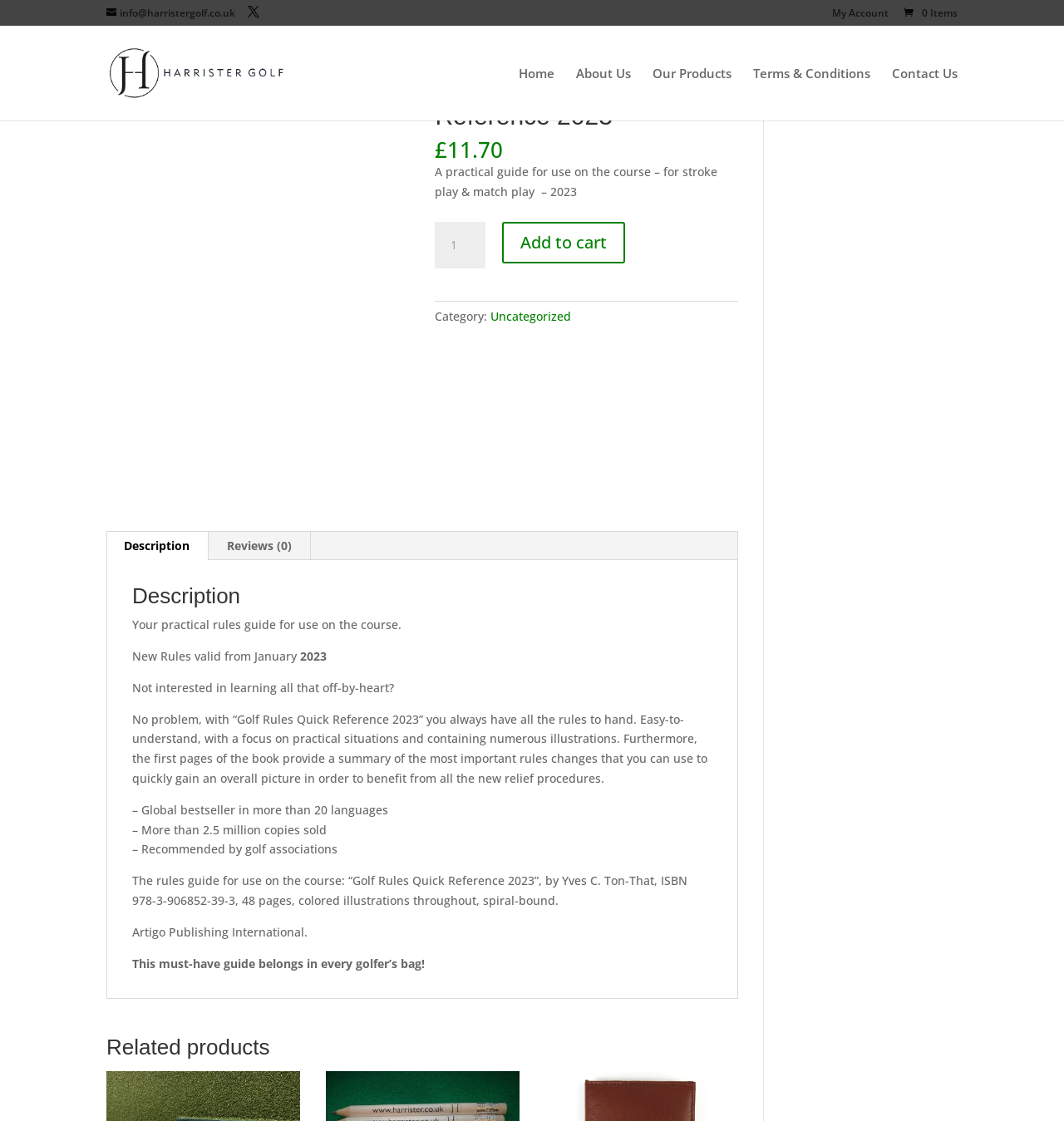Given the element description: "Terms & Conditions", predict the bounding box coordinates of the UI element it refers to, using four float numbers between 0 and 1, i.e., [left, top, right, bottom].

[0.708, 0.06, 0.818, 0.107]